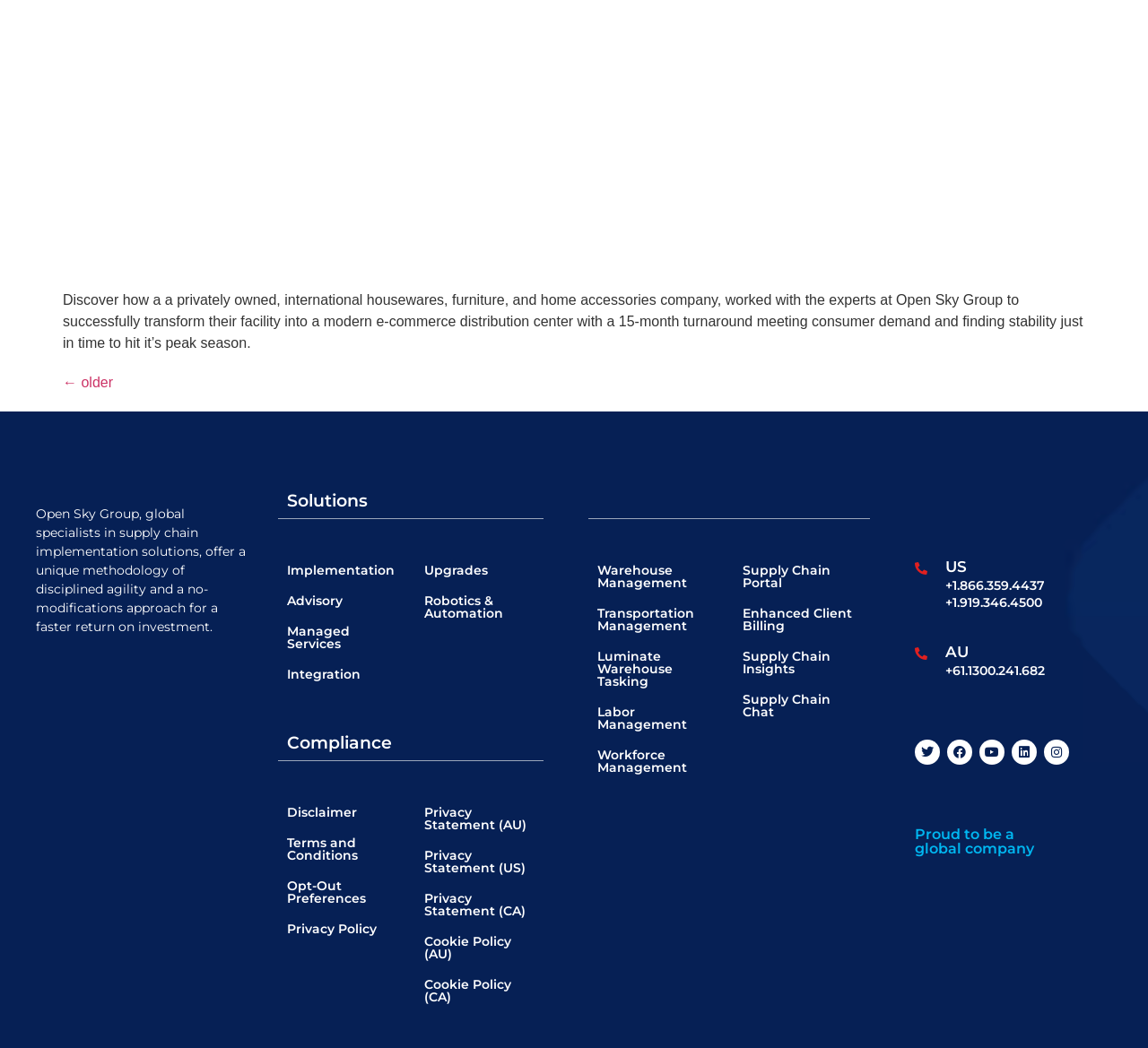Determine the bounding box for the UI element as described: "Supply Chain Portal". The coordinates should be represented as four float numbers between 0 and 1, formatted as [left, top, right, bottom].

[0.647, 0.536, 0.723, 0.564]